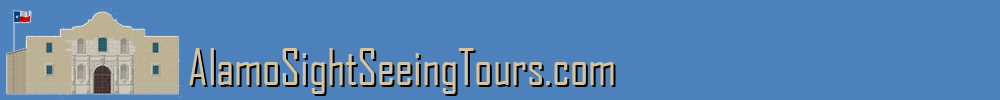Provide a thorough description of the contents of the image.

The image features the logo for AlamoSightSeeingTours.com, prominently displaying a stylized representation of the Alamo, a historic site in San Antonio, Texas. The logo is complemented by a bold, simple design that includes the name of the website in a clear and elegant font, set against a vibrant blue background. The blending of iconic elements like the Alamo building with modern typography reflects the website's purpose of promoting tours and information related to this significant historical landmark. The design effectively captures the essence of San Antonio's cultural heritage while inviting visitors to explore more about the Alamo and its historical context.